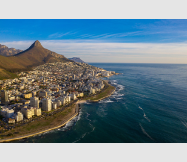Please provide a one-word or short phrase answer to the question:
What is the color of the sky?

Blue